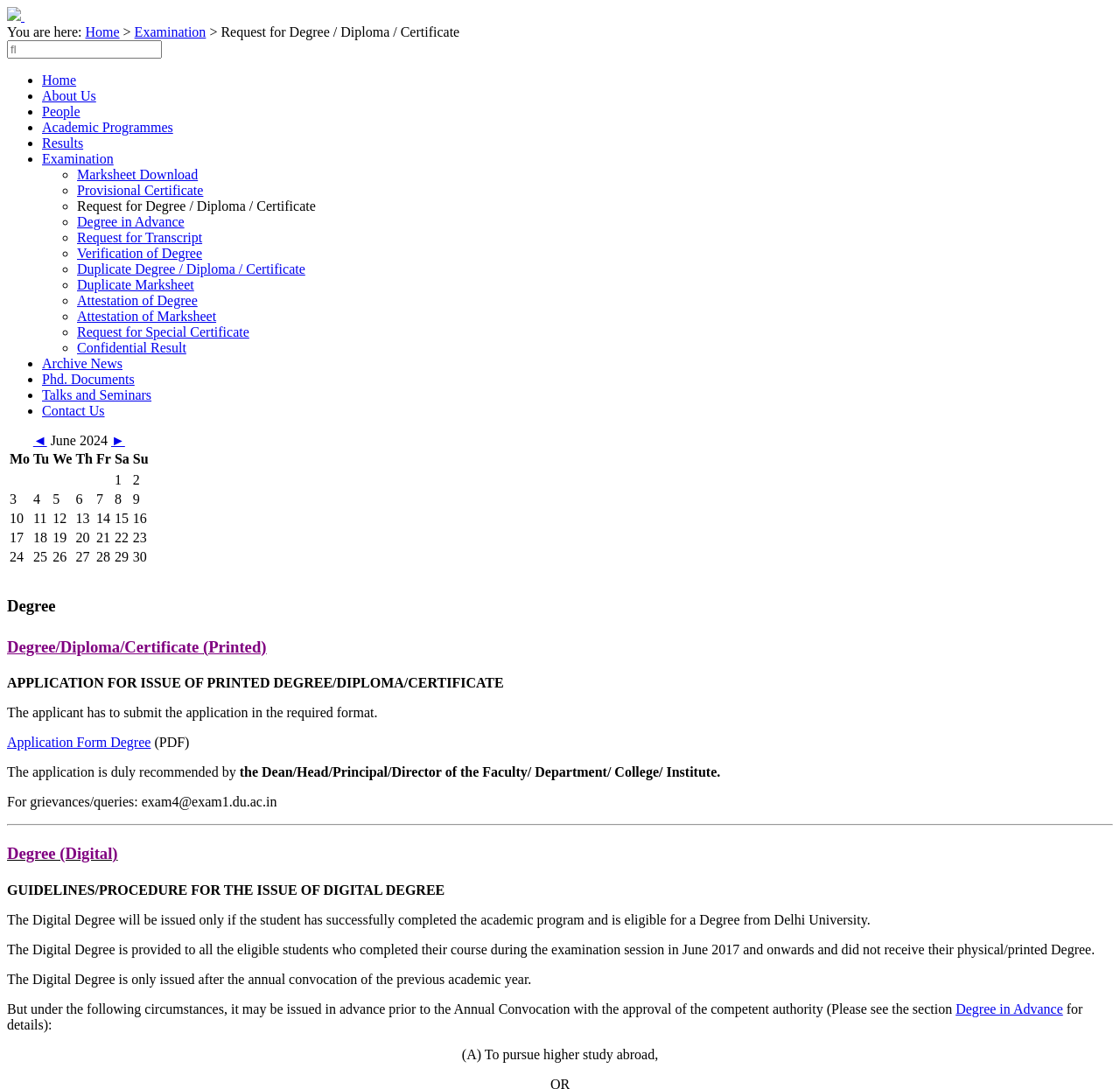Identify the bounding box for the UI element that is described as follows: "Home".

[0.038, 0.067, 0.068, 0.08]